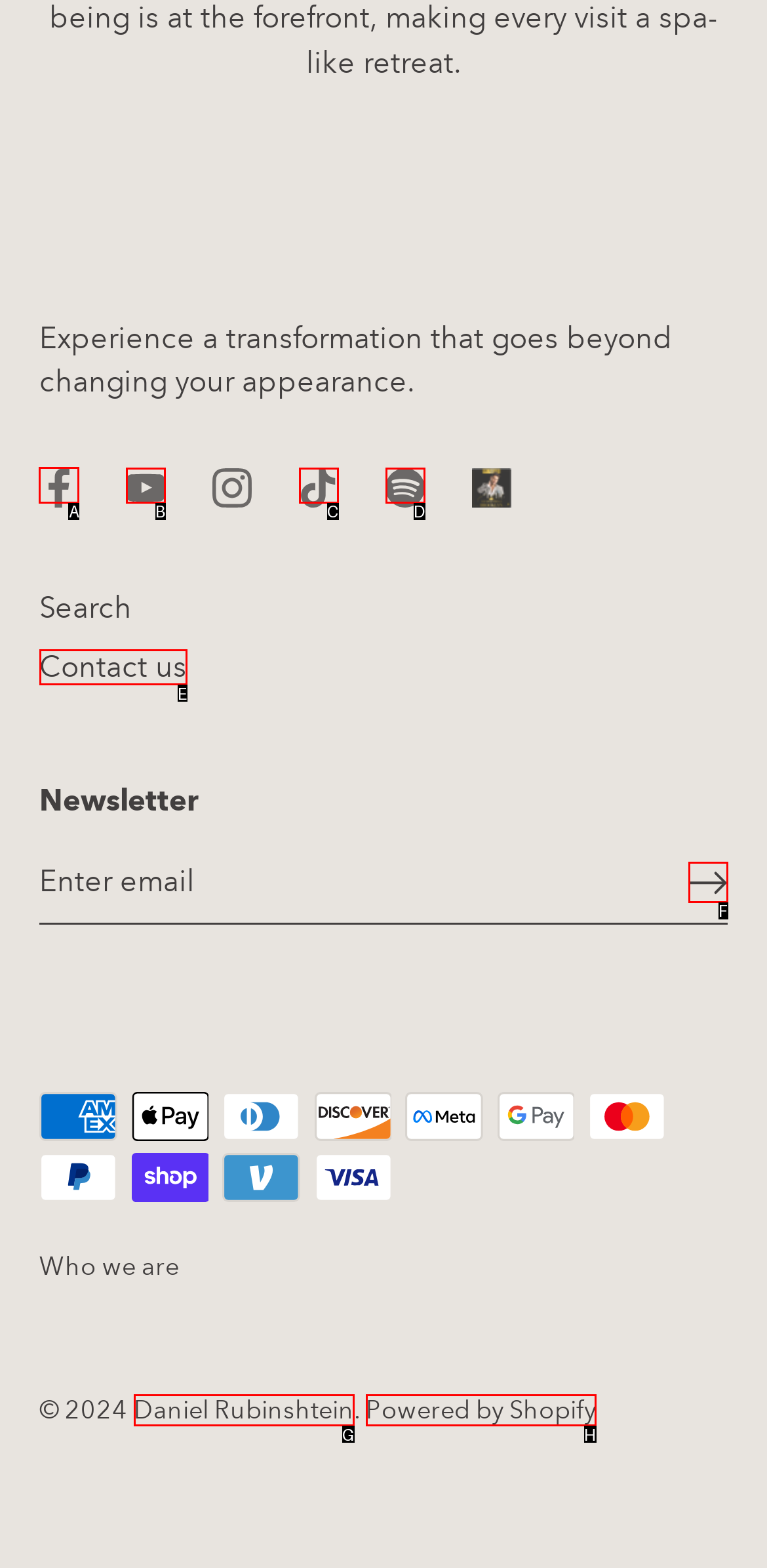Point out the HTML element I should click to achieve the following: Visit Facebook page Reply with the letter of the selected element.

A